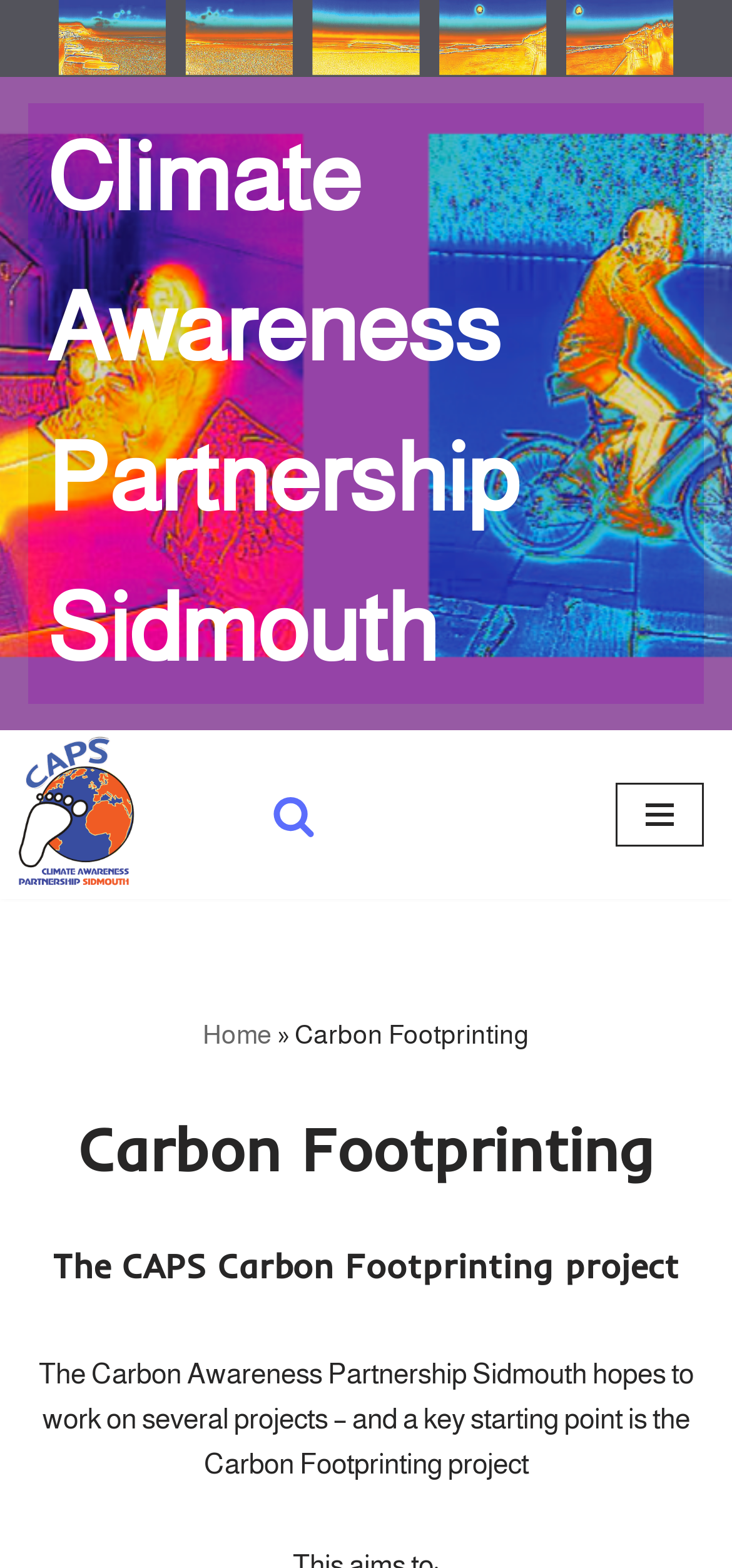Using the provided element description, identify the bounding box coordinates as (top-left x, top-left y, bottom-right x, bottom-right y). Ensure all values are between 0 and 1. Description: Navigation Menu

[0.841, 0.499, 0.962, 0.54]